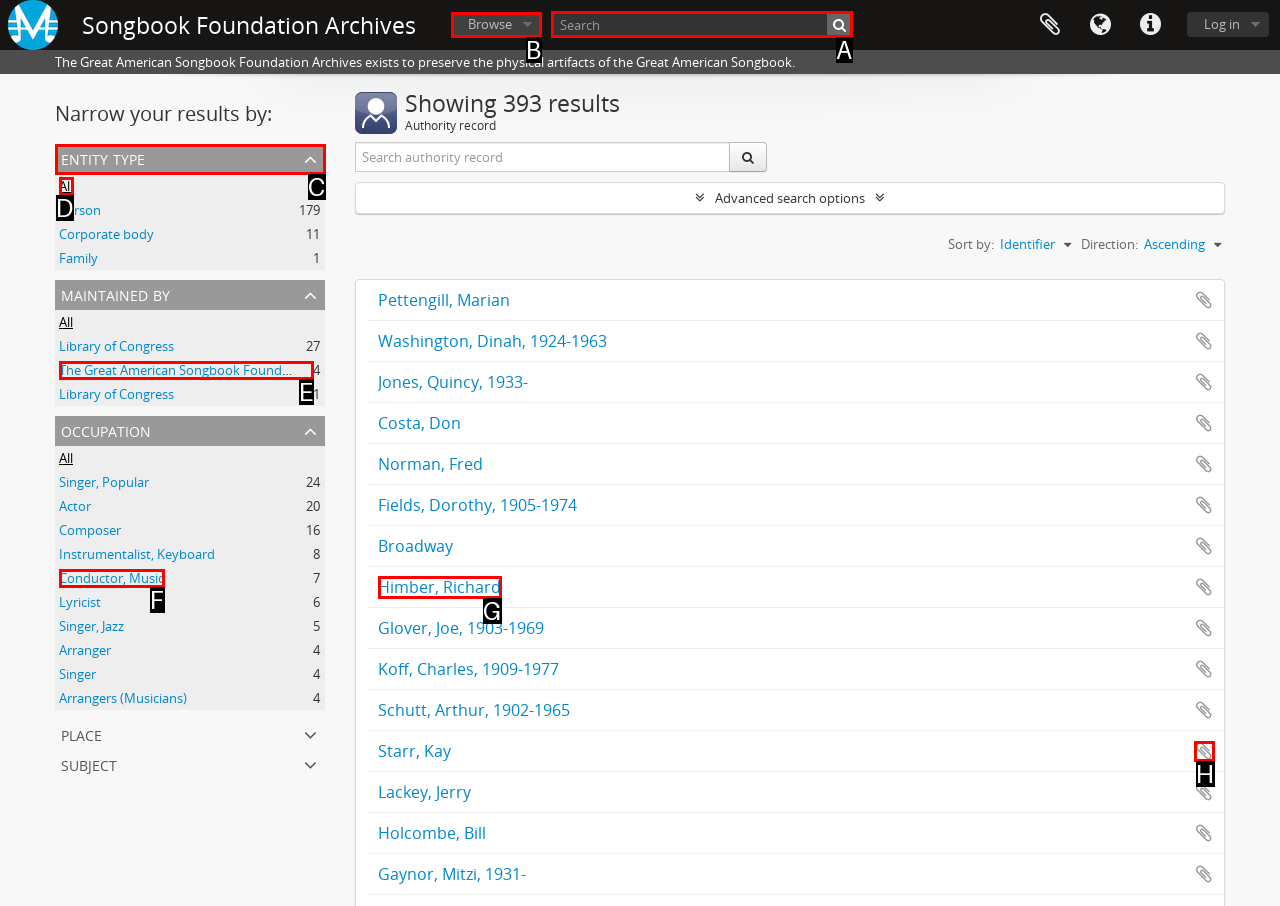Tell me which element should be clicked to achieve the following objective: Search for authority records
Reply with the letter of the correct option from the displayed choices.

A